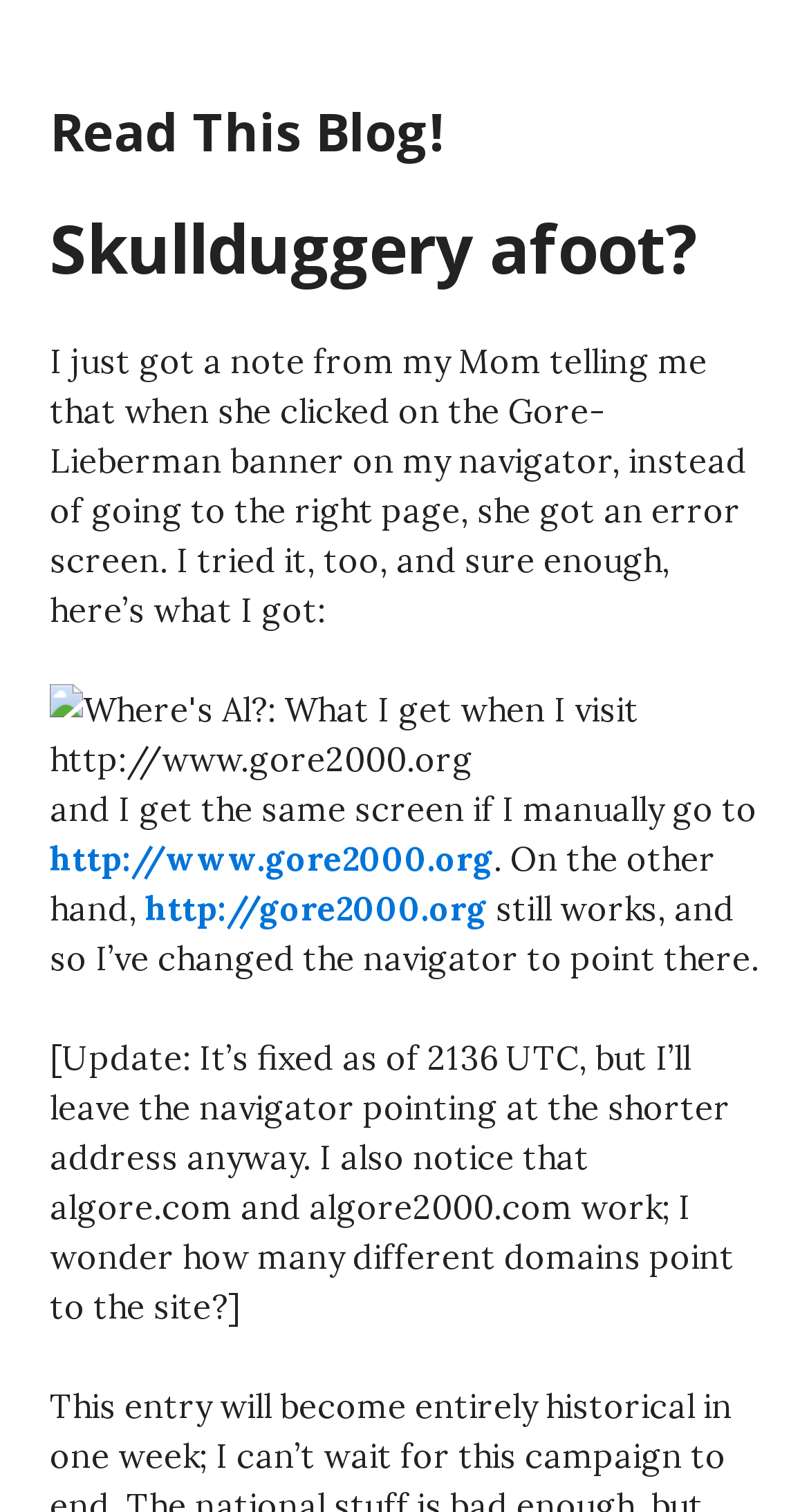Locate the bounding box of the UI element described in the following text: "Read This Blog!".

[0.062, 0.063, 0.546, 0.11]